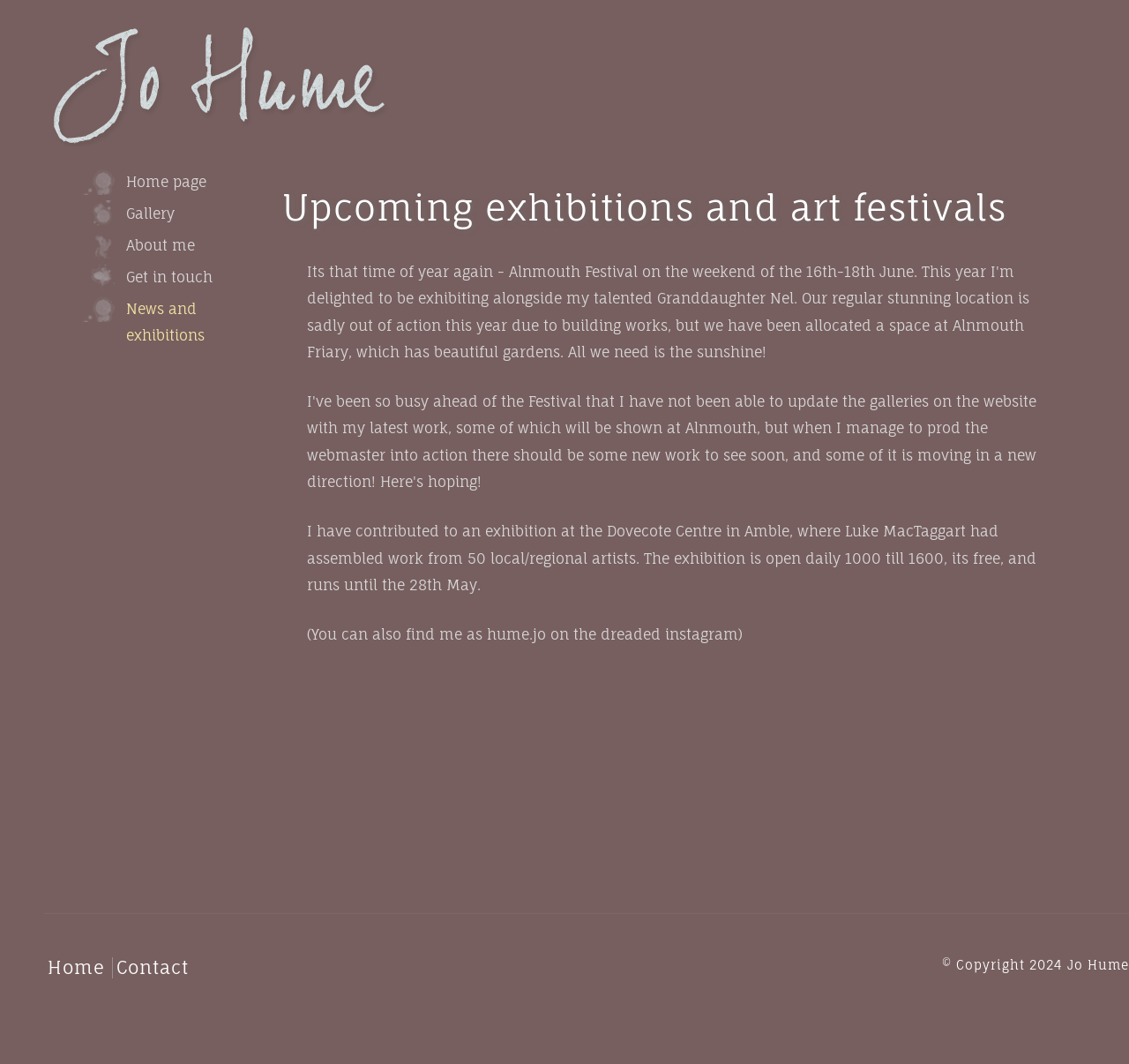Please identify the bounding box coordinates of the clickable area that will allow you to execute the instruction: "go to home page".

[0.071, 0.158, 0.223, 0.183]